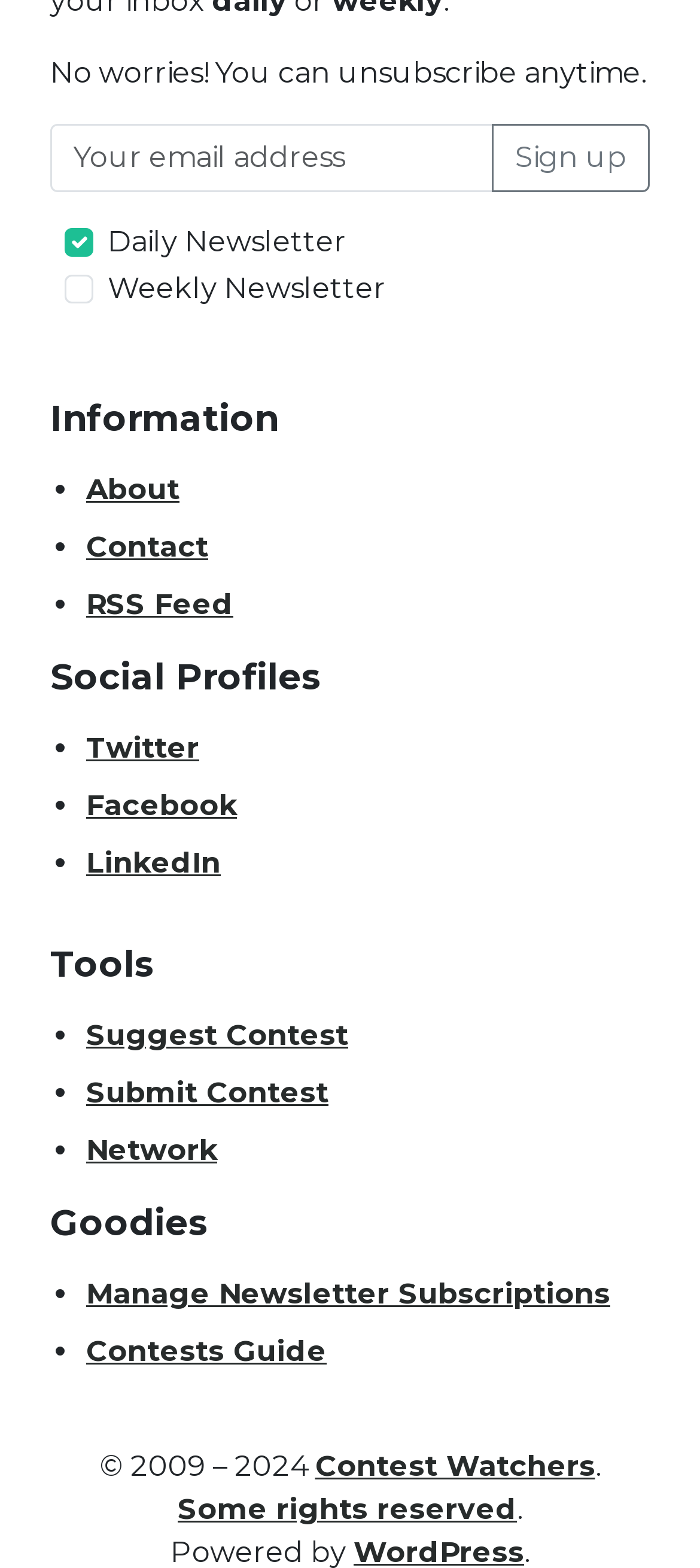Please determine the bounding box coordinates for the element that should be clicked to follow these instructions: "Visit the About page".

[0.123, 0.301, 0.256, 0.323]